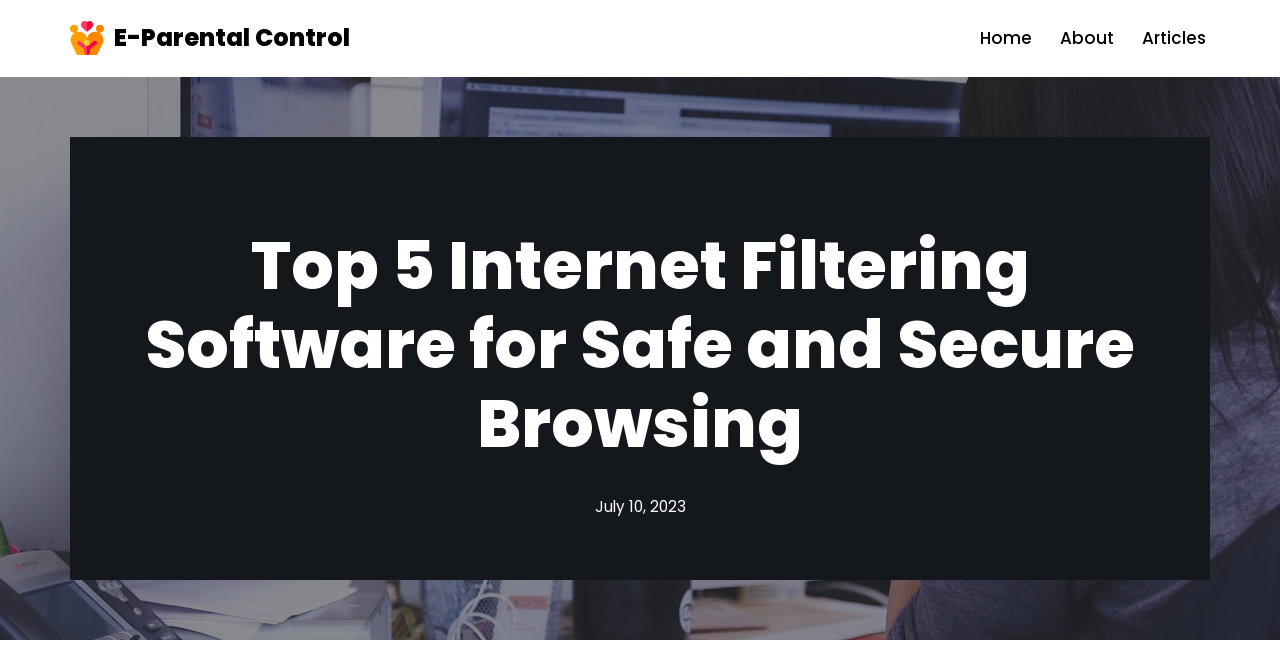Is there a link to skip to content?
By examining the image, provide a one-word or phrase answer.

Yes